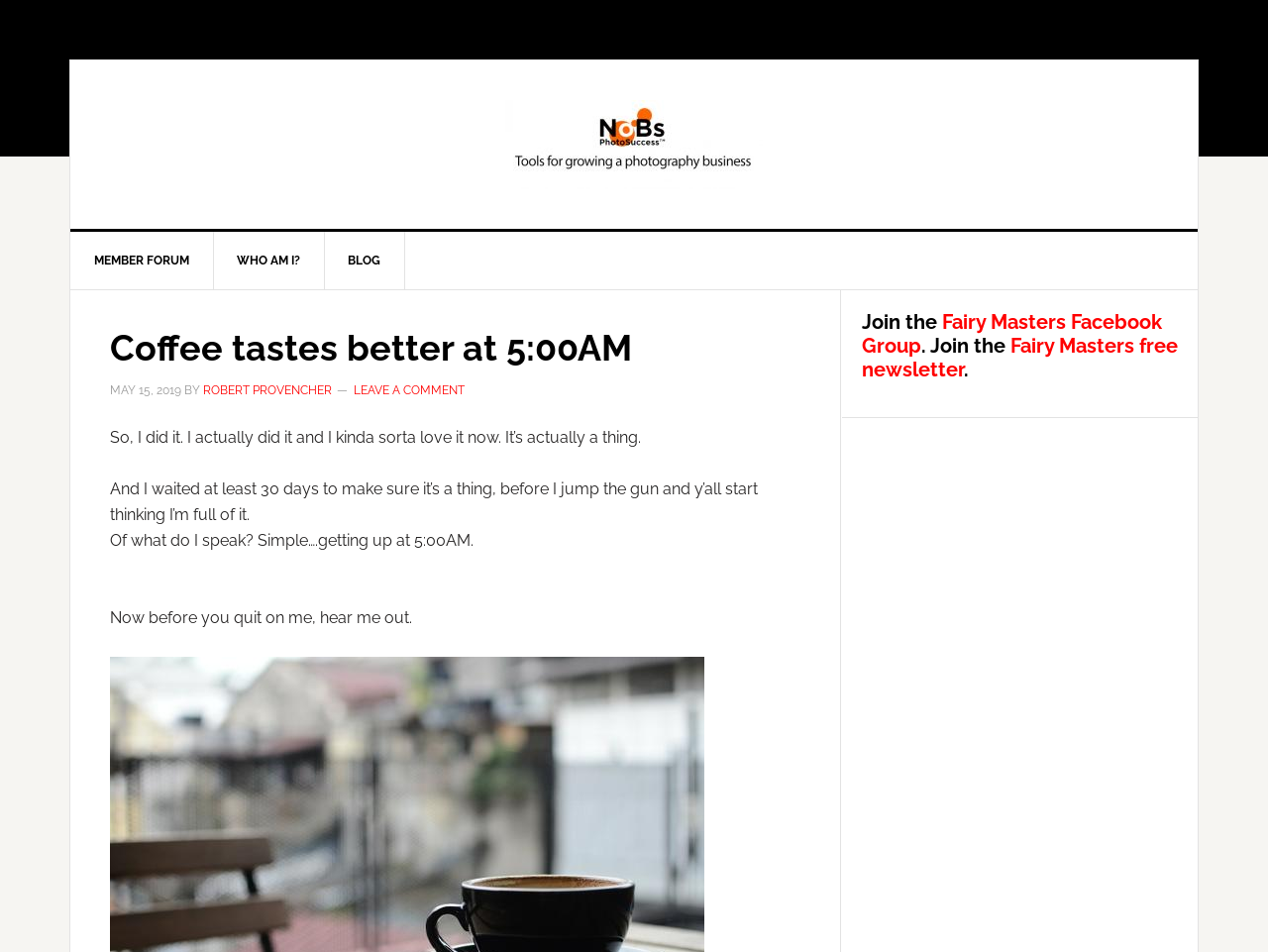Specify the bounding box coordinates of the area to click in order to execute this command: 'leave a comment'. The coordinates should consist of four float numbers ranging from 0 to 1, and should be formatted as [left, top, right, bottom].

[0.279, 0.403, 0.366, 0.417]